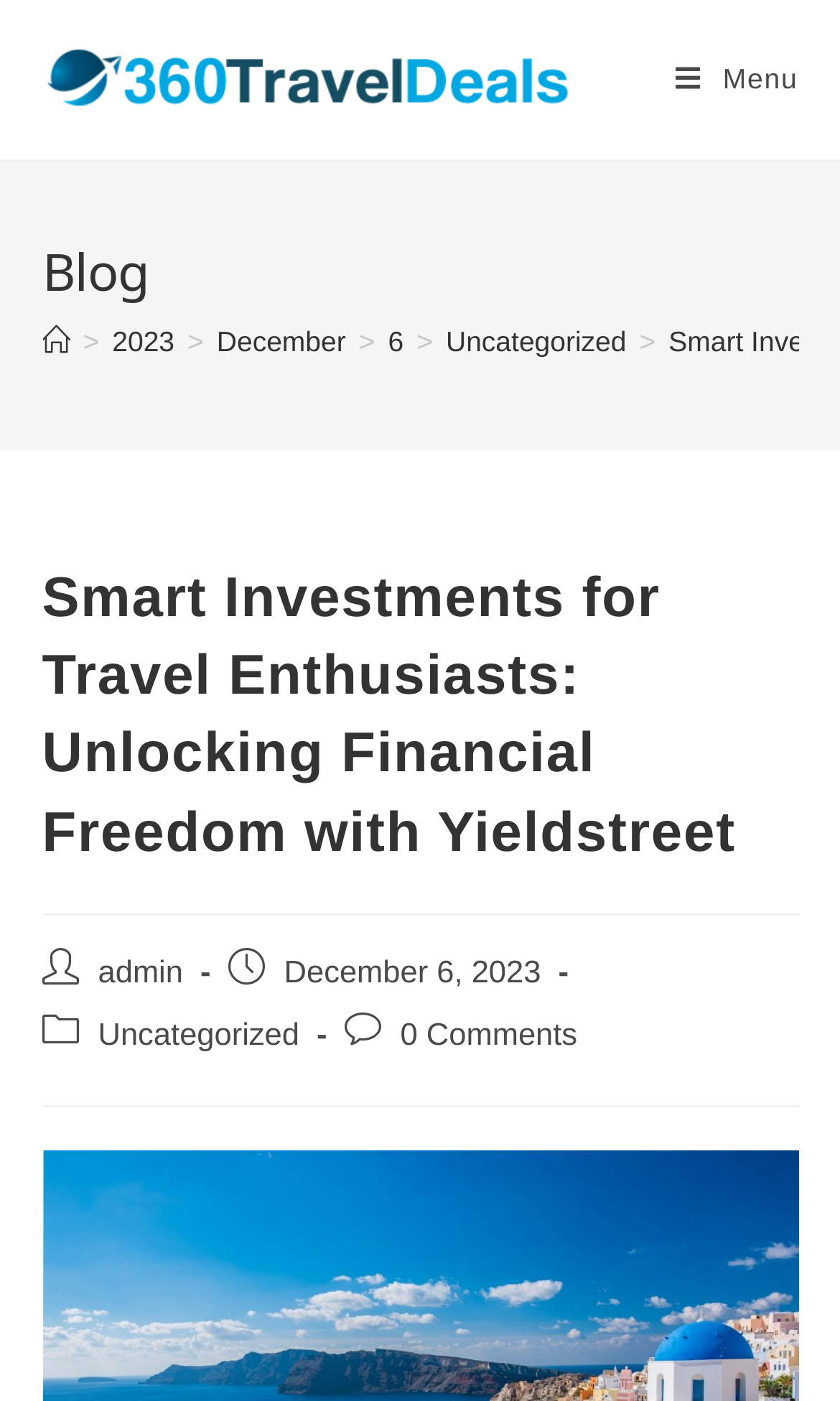Using the information in the image, could you please answer the following question in detail:
What is the website's name?

I found the website's name by looking at the top-left corner of the webpage, where I saw a link with the text '360TravelDeals.com'.